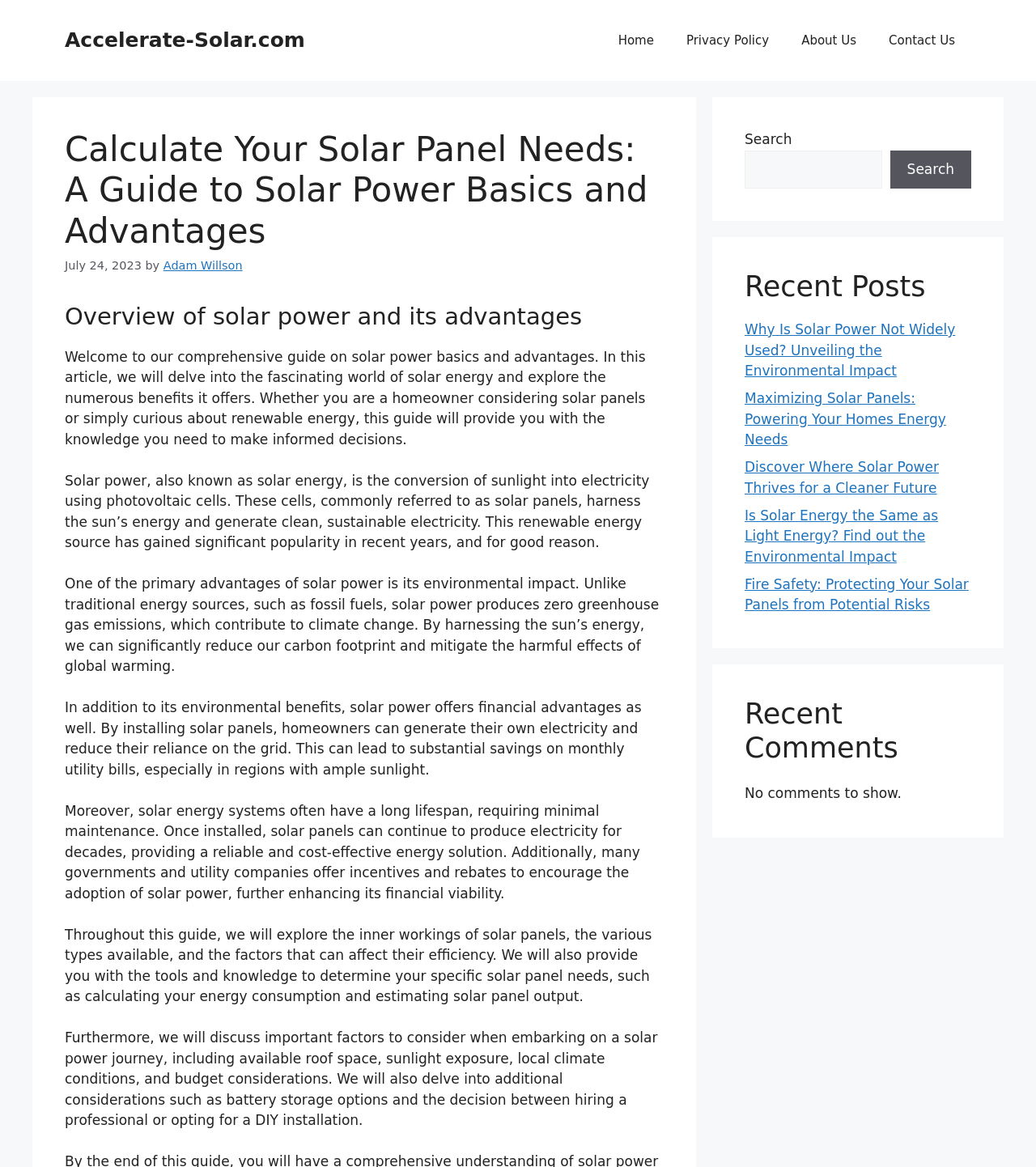Find the bounding box coordinates for the area that should be clicked to accomplish the instruction: "Click the 'Contact Us' link".

[0.842, 0.014, 0.938, 0.055]